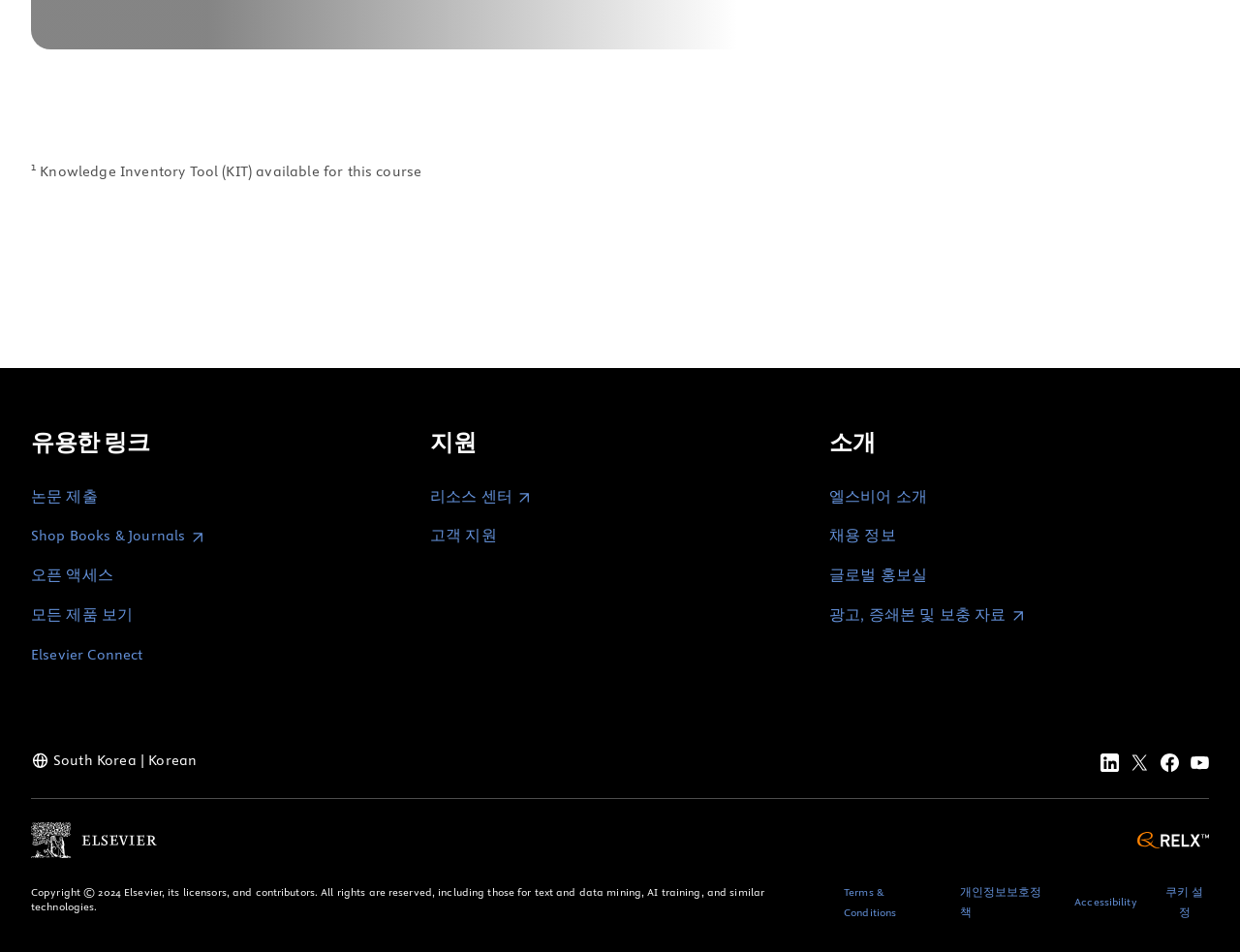Determine the bounding box coordinates for the area you should click to complete the following instruction: "Open 'Shop Books & Journals' in a new tab".

[0.025, 0.553, 0.165, 0.574]